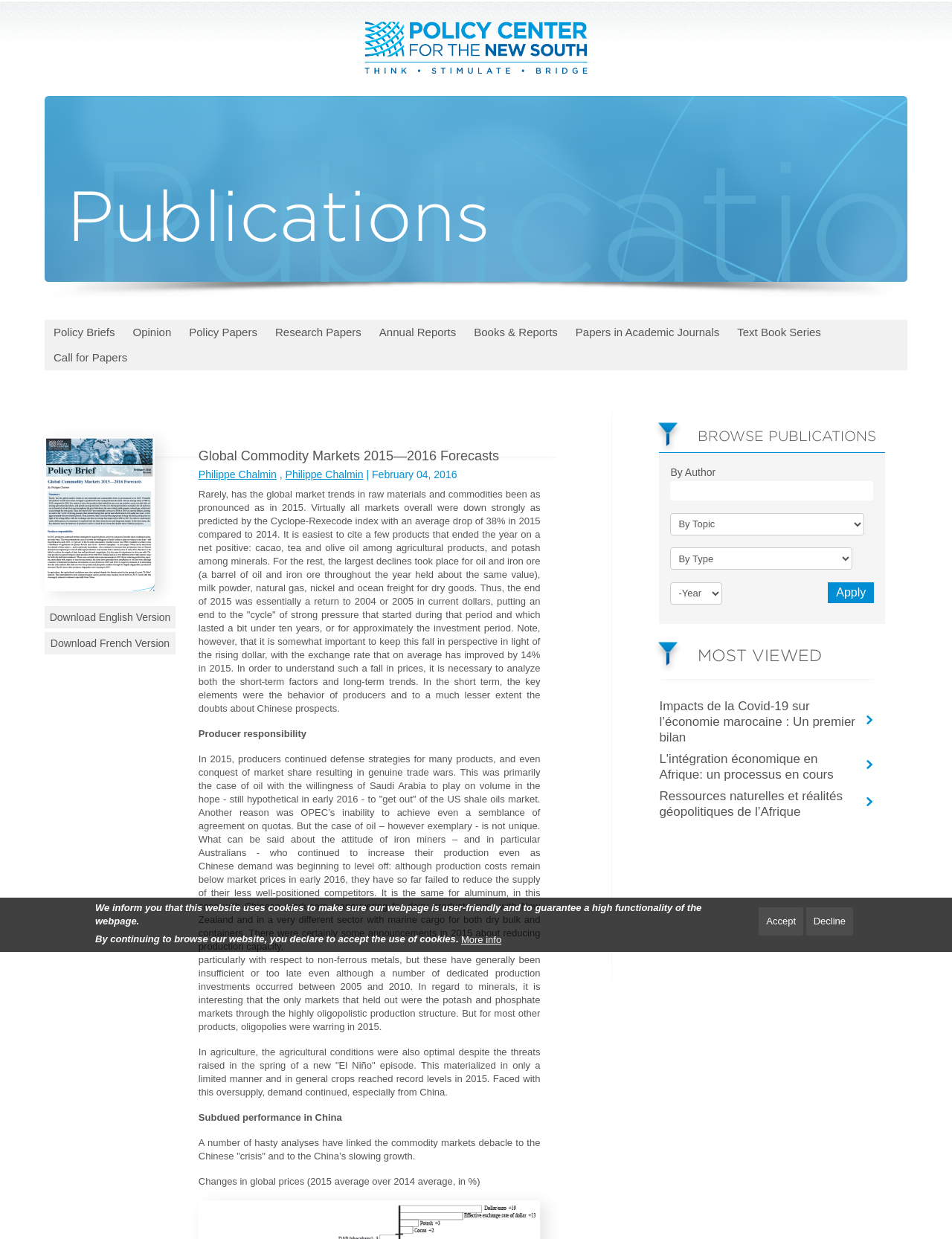Who is the author of the article?
Examine the webpage screenshot and provide an in-depth answer to the question.

I found the answer by looking at the links under the 'Global Commodity Markets 2015—2016 Forecasts' heading. The author of the article is 'Philippe Chalmin', which is mentioned twice.